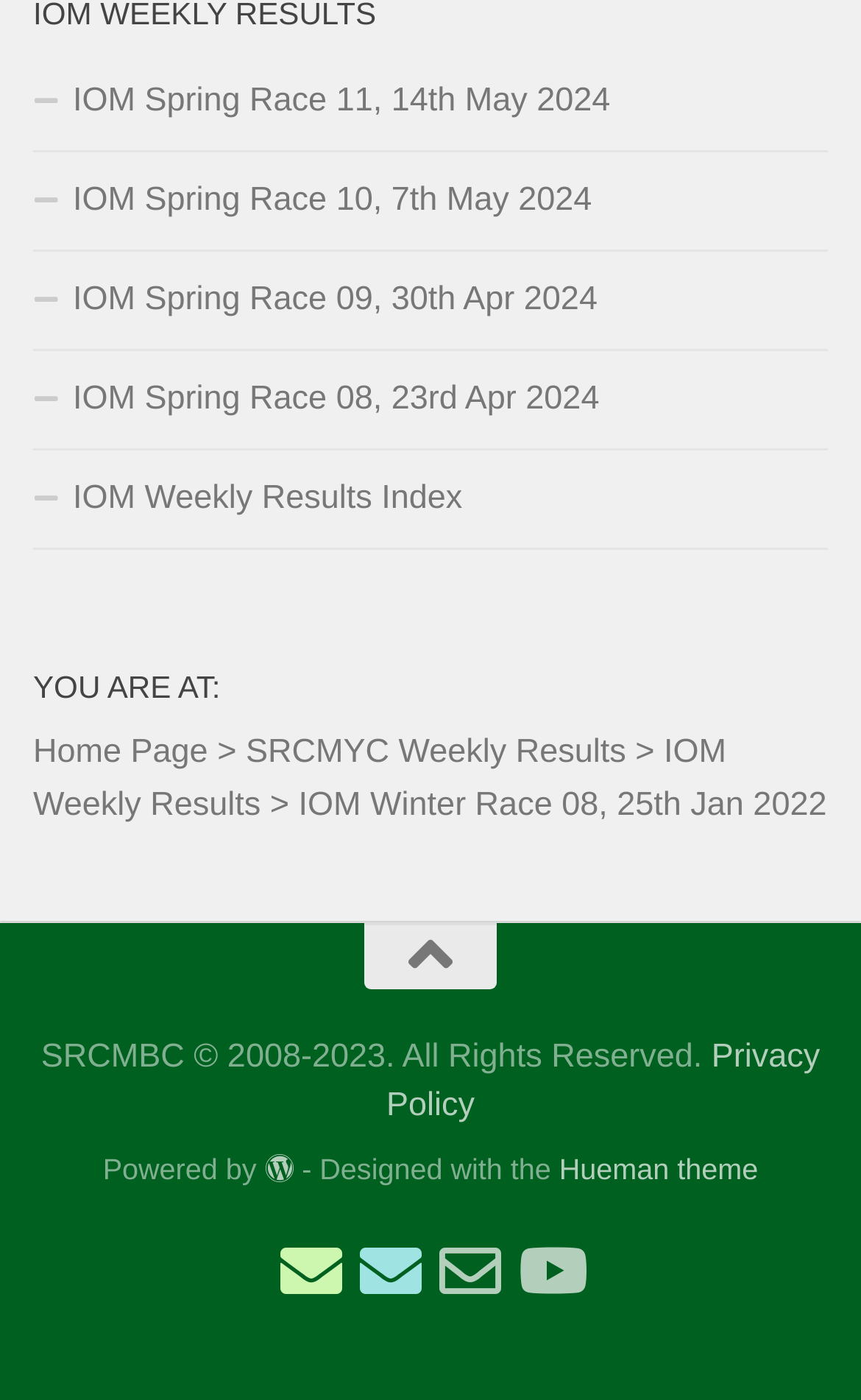Kindly determine the bounding box coordinates for the area that needs to be clicked to execute this instruction: "View IOM Spring Race 11 results".

[0.038, 0.038, 0.962, 0.109]